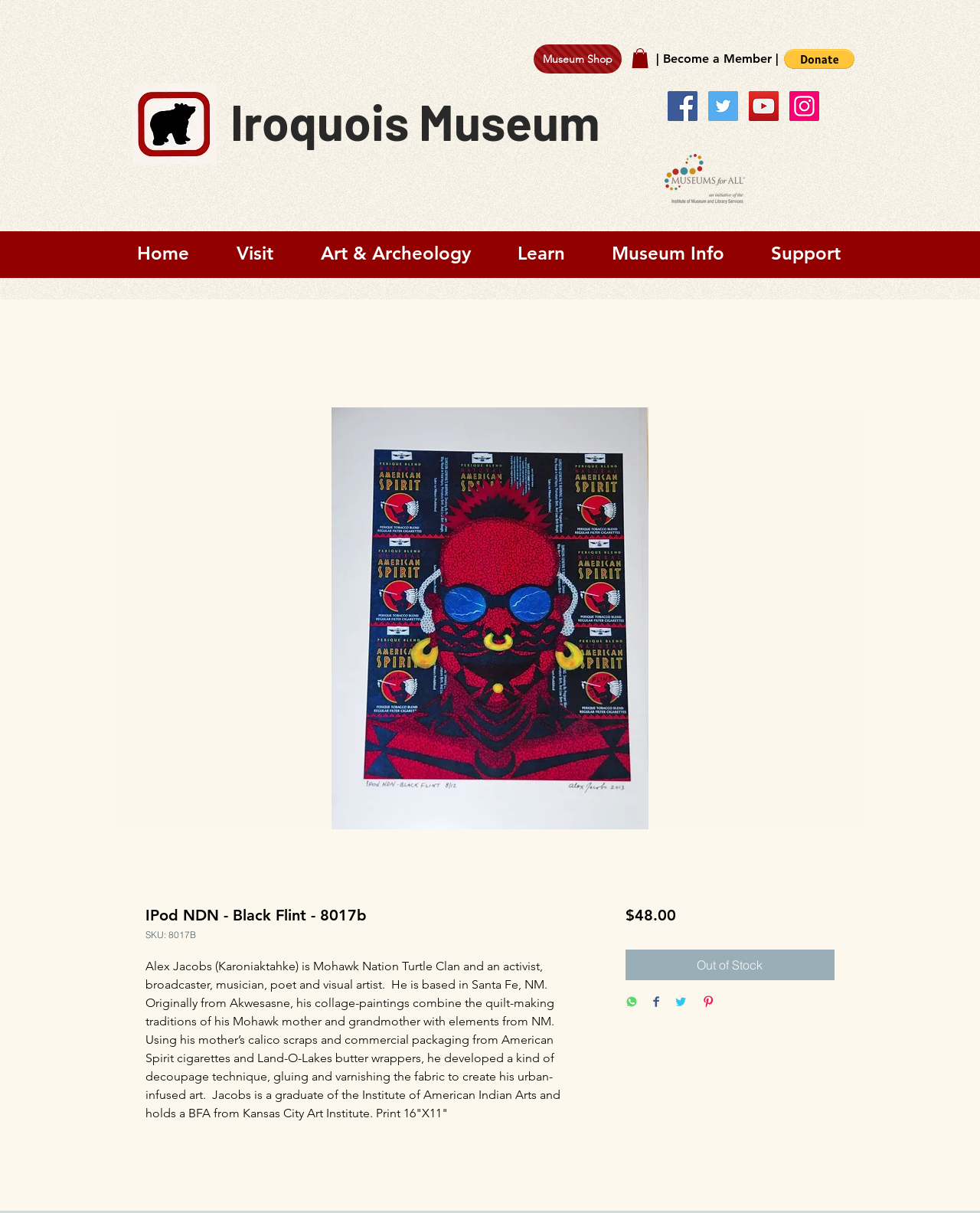Offer an in-depth caption of the entire webpage.

This webpage is about a product, specifically a piece of art titled "IPod NDN - Black Flint - 8017b" by Alex Jacobs, a Mohawk Nation Turtle Clan artist. At the top of the page, there is a navigation menu with links to different sections of the website, including "Home", "Visit", "Art & Archeology", "Learn", "Museum Info", and "Support". 

Below the navigation menu, there is a header section with the title "Iroquois Museum" and a social media bar with links to Facebook, Twitter, YouTube, and Instagram. 

The main content of the page is an article about the artwork, which includes an image of the art piece, a heading with the title, and a description of the artist and his work. The description mentions that Alex Jacobs is a Mohawk Nation Turtle Clan artist, activist, broadcaster, musician, poet, and visual artist based in Santa Fe, NM, and originally from Akwesasne. It also describes his collage-painting technique and his educational background.

Below the description, there is a section with the product details, including the SKU, price, and a button to indicate that the product is out of stock. There are also buttons to share the product on WhatsApp, Facebook, Twitter, and Pinterest.

On the top right side of the page, there are links to the museum shop, a button to donate via PayPal, and a link to become a member. There is also a logo of the Iroquois Museum and an image of the "Museums-for-All-Logo-with-tagline_RGB.png".